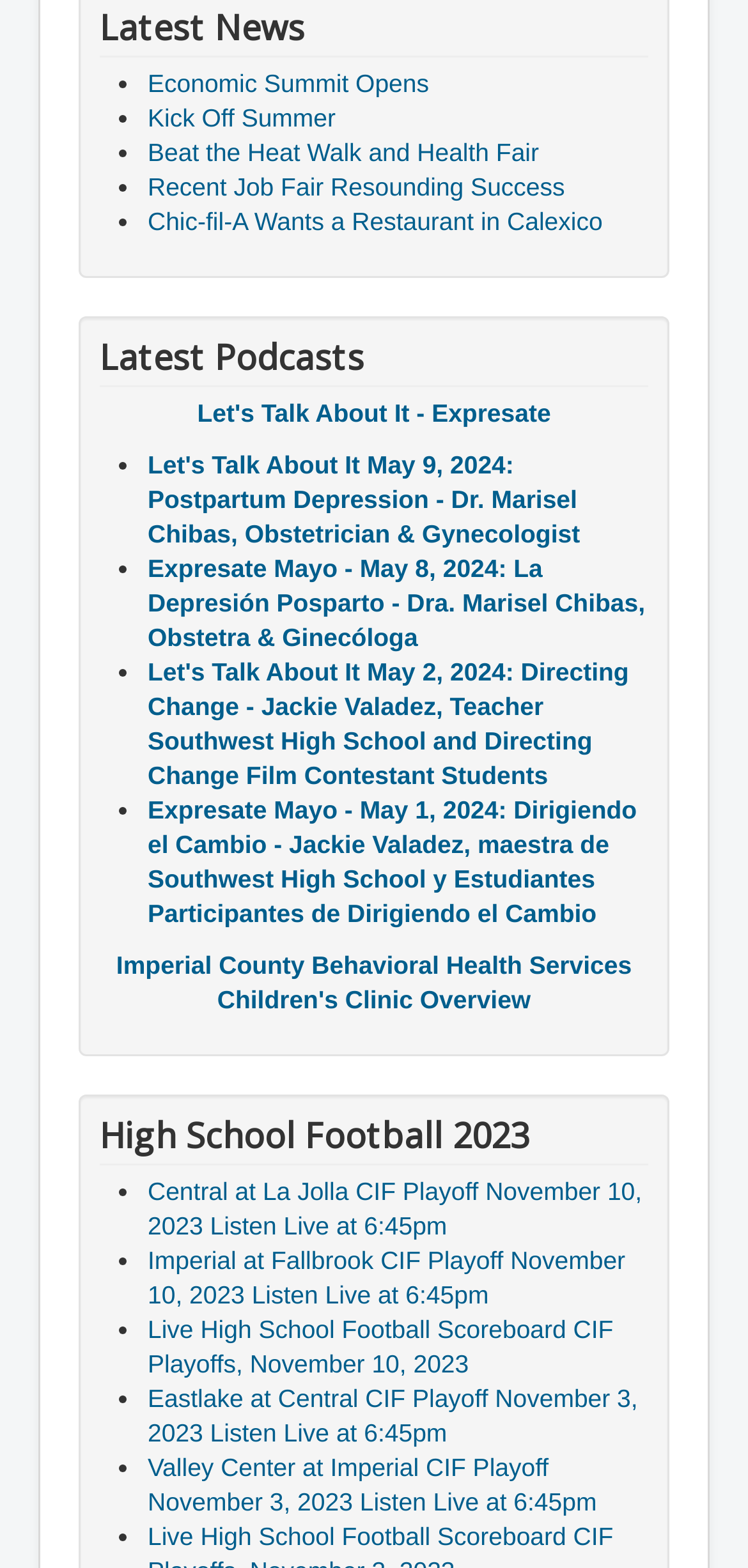Please find the bounding box coordinates of the element that must be clicked to perform the given instruction: "Read about Chic-fil-A Wants a Restaurant in Calexico". The coordinates should be four float numbers from 0 to 1, i.e., [left, top, right, bottom].

[0.197, 0.132, 0.806, 0.151]